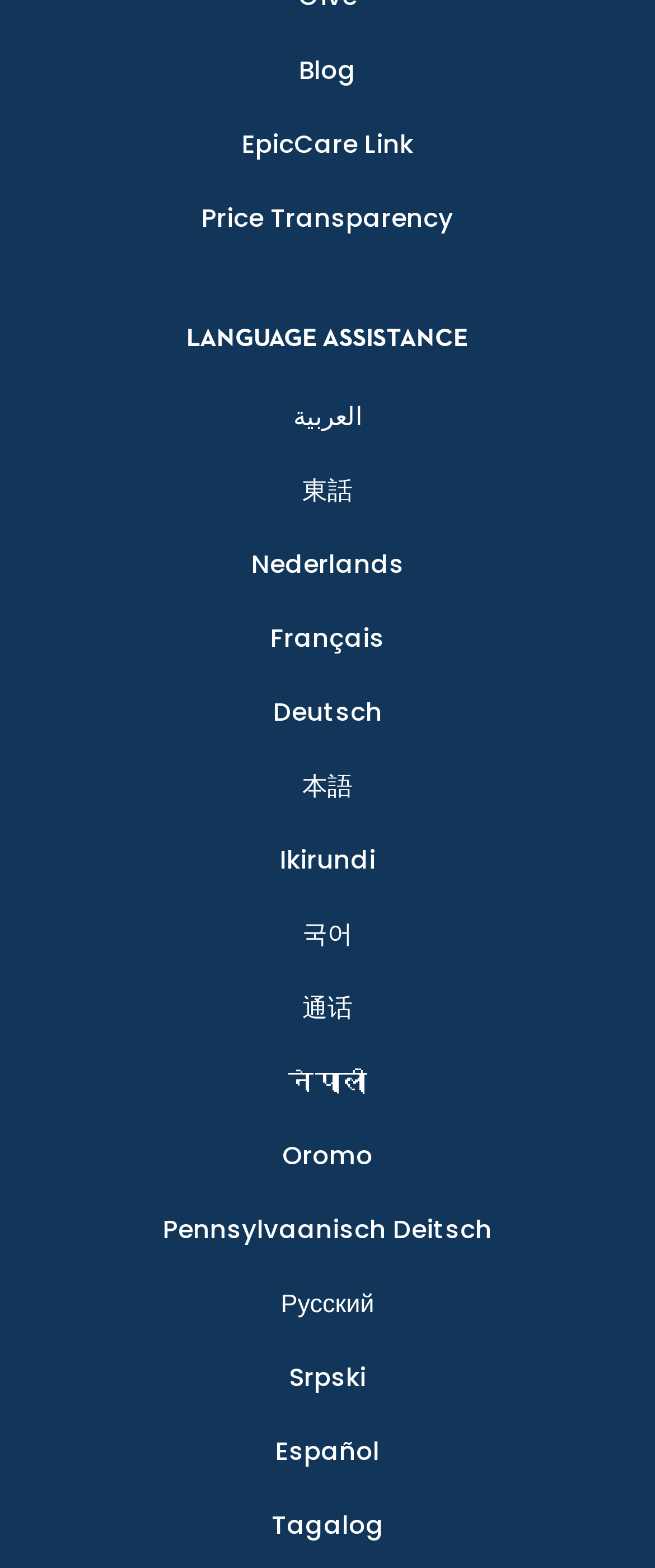Identify the bounding box coordinates for the UI element described as follows: "Pennsylvaanisch Deitsch". Ensure the coordinates are four float numbers between 0 and 1, formatted as [left, top, right, bottom].

[0.249, 0.77, 0.751, 0.8]